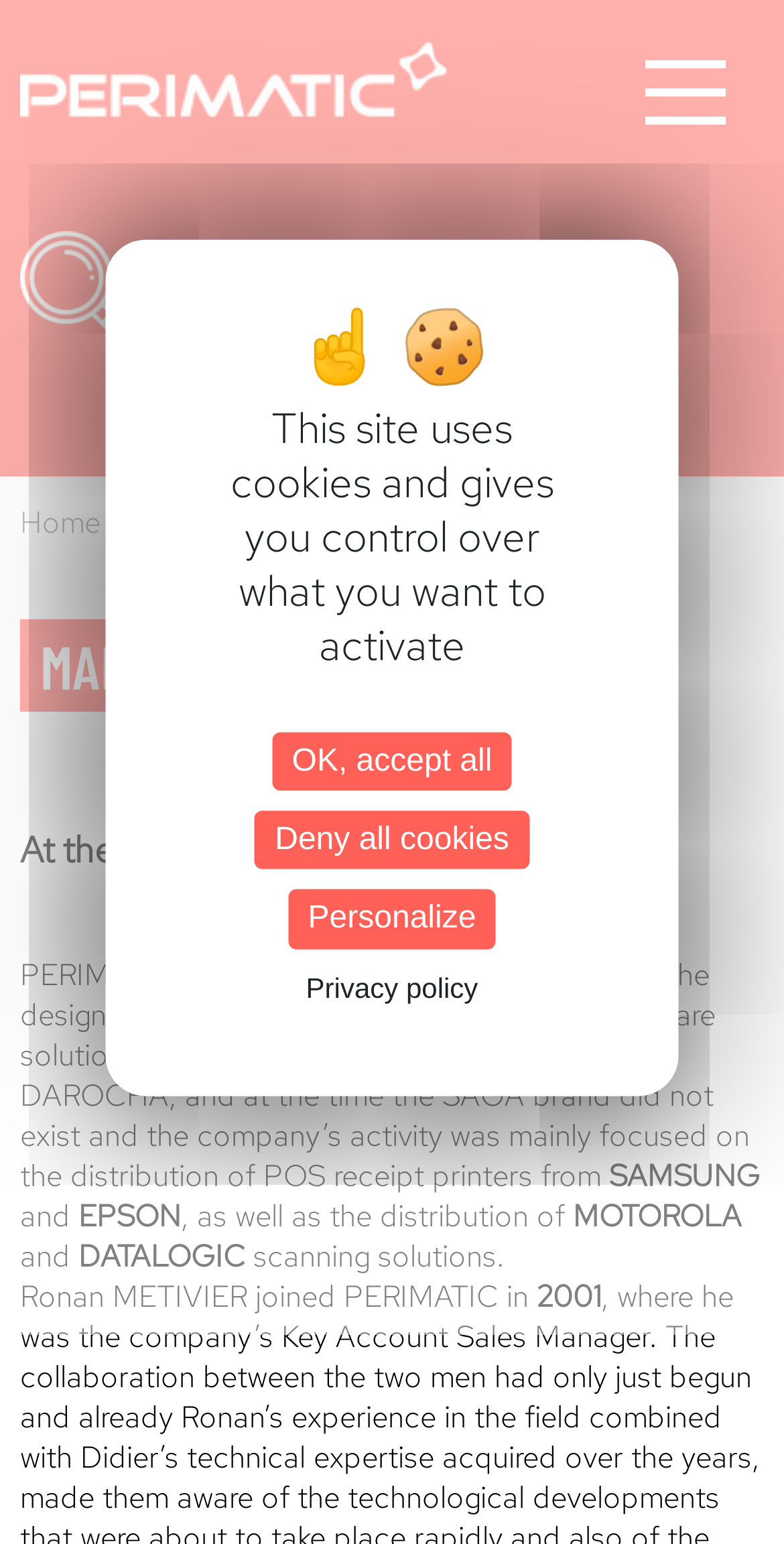Predict the bounding box of the UI element based on this description: "Privacy policy".

[0.375, 0.627, 0.625, 0.651]